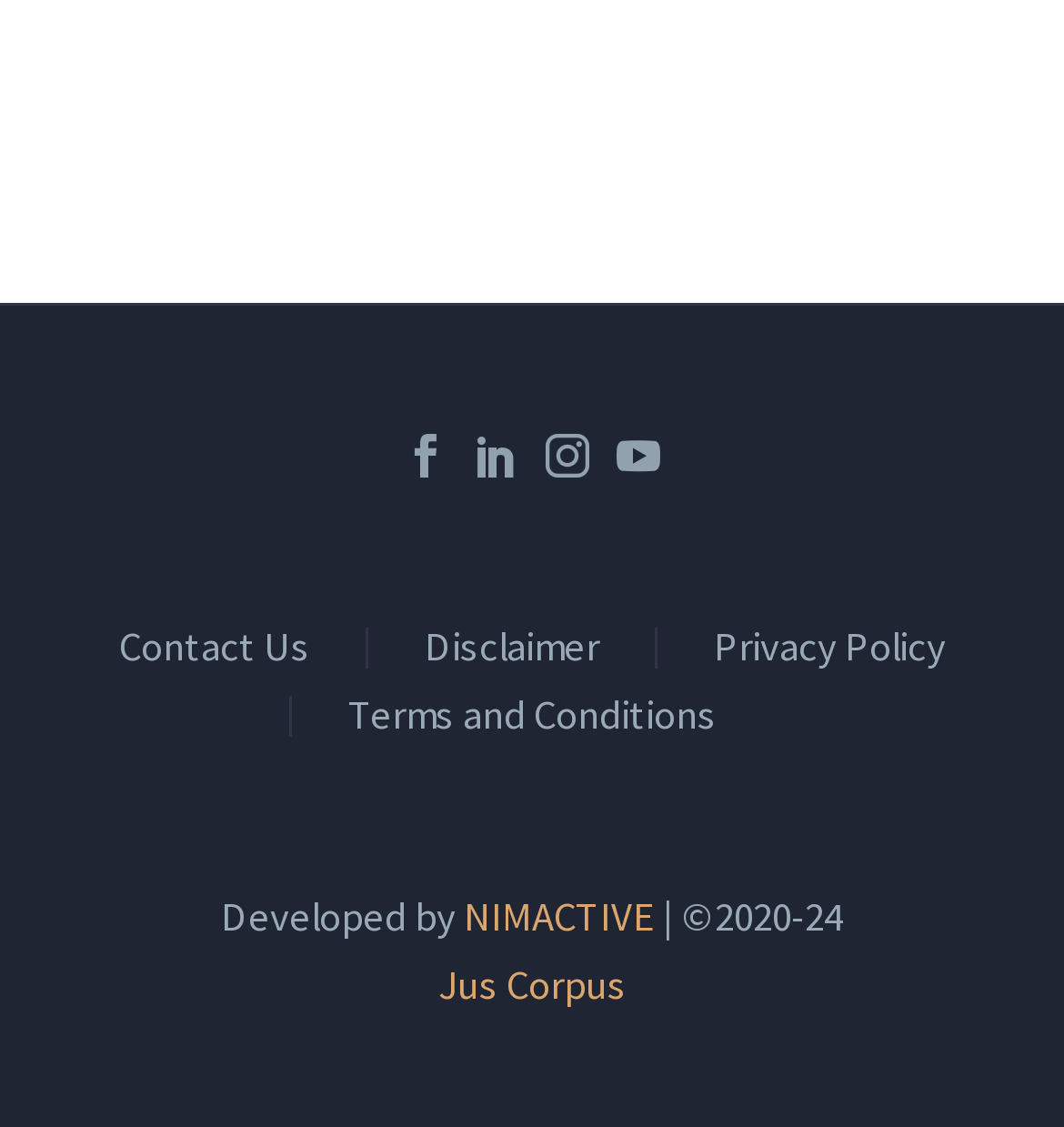Identify the bounding box coordinates of the area you need to click to perform the following instruction: "visit the NIMACTIVE website".

[0.436, 0.79, 0.615, 0.836]